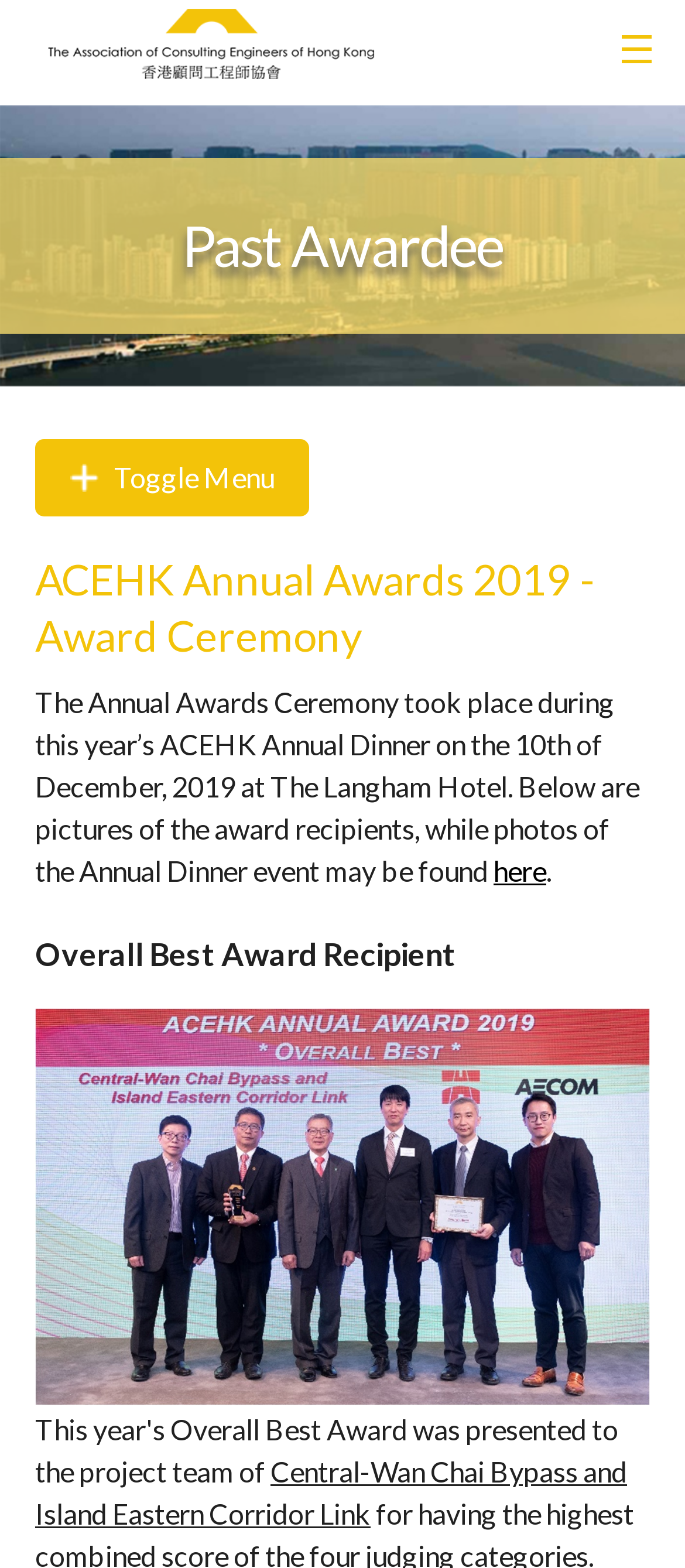Please analyze the image and provide a thorough answer to the question:
Where was the ACEHK Annual Dinner held?

I found this information by reading the StaticText element that describes the Annual Awards Ceremony, which mentions that the event took place during the ACEHK Annual Dinner on the 10th of December, 2019 at The Langham Hotel.